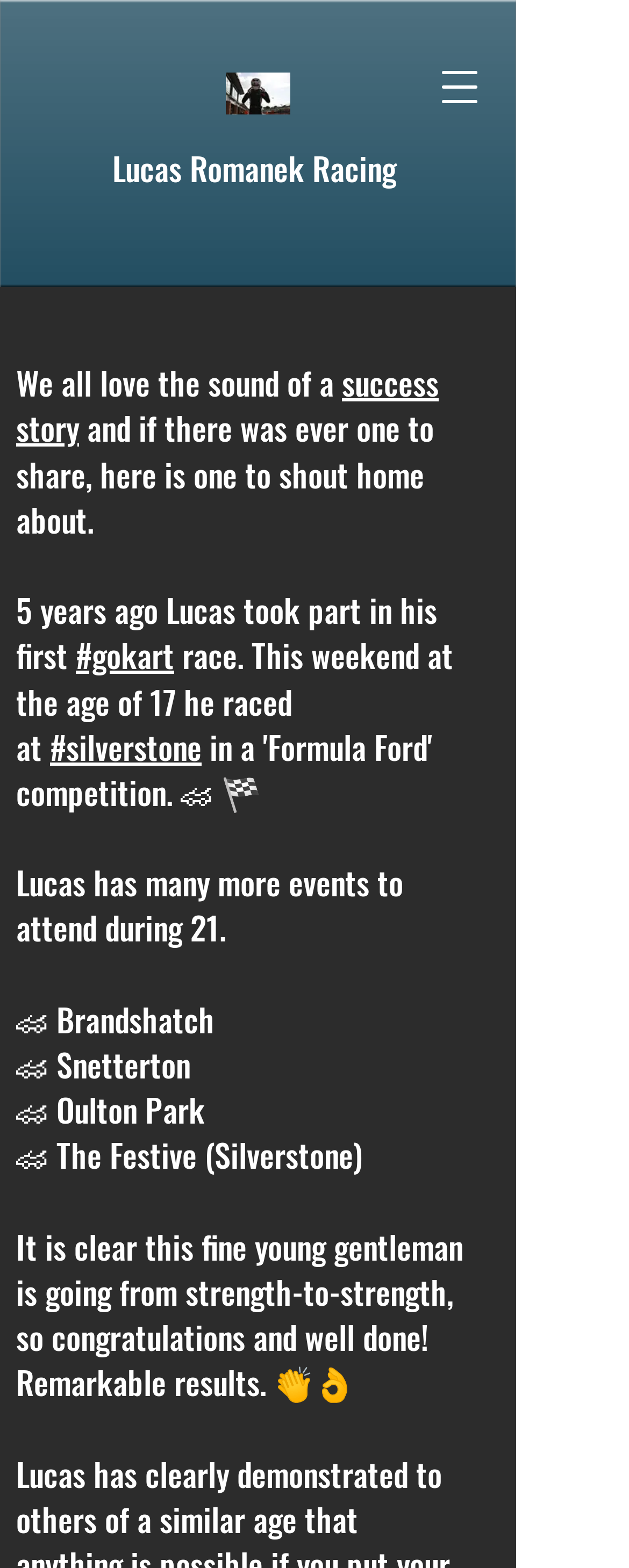Locate the bounding box of the UI element described by: "#silverstone" in the given webpage screenshot.

[0.079, 0.46, 0.321, 0.491]